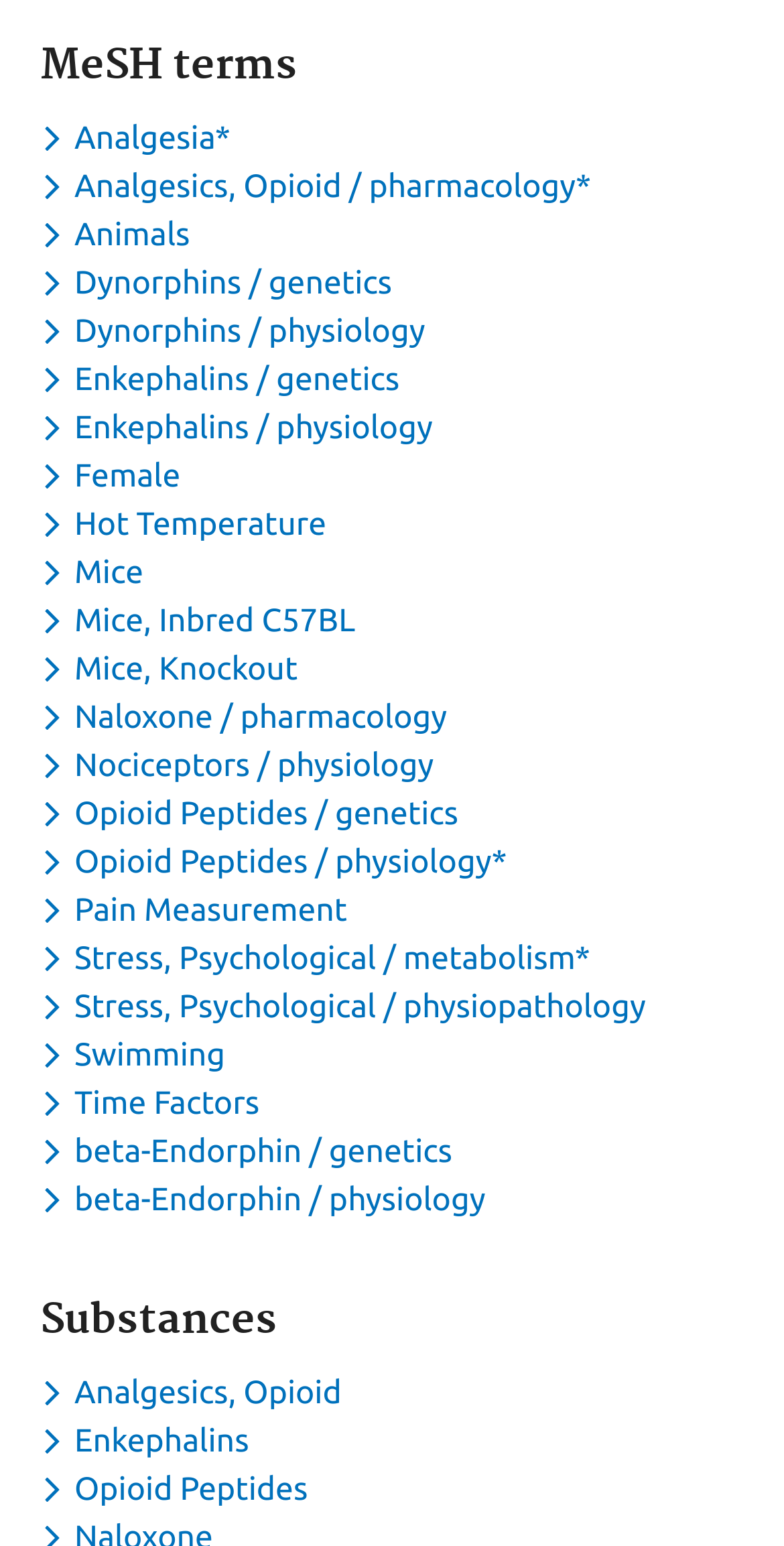Analyze the image and provide a detailed answer to the question: How many substances are listed?

I counted the number of buttons with the label 'Toggle dropdown menu for keyword...' under the 'Substances' heading, and there are 3 of them.